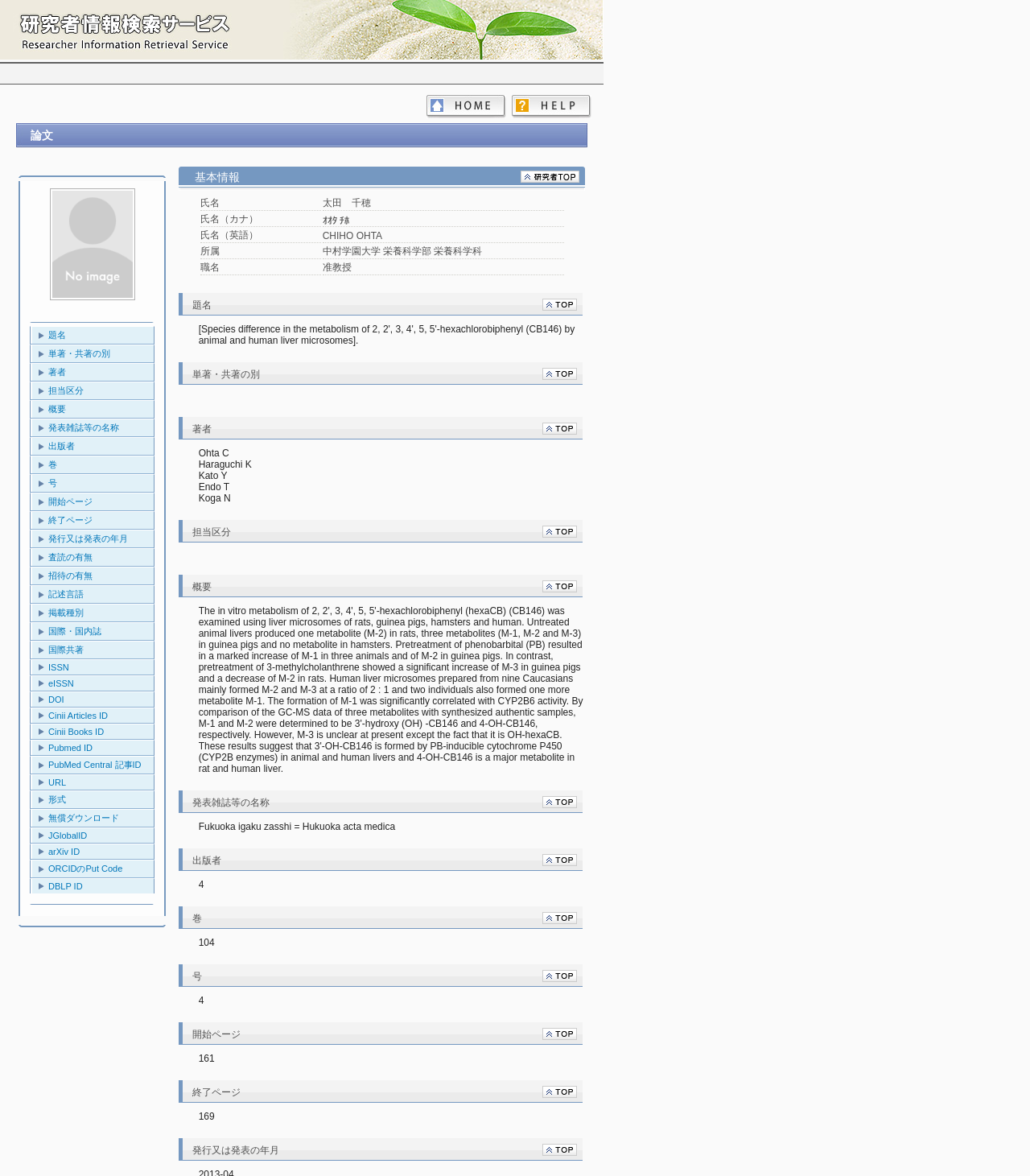Please provide a brief answer to the question using only one word or phrase: 
How many links are there in the '基本情報' section?

1